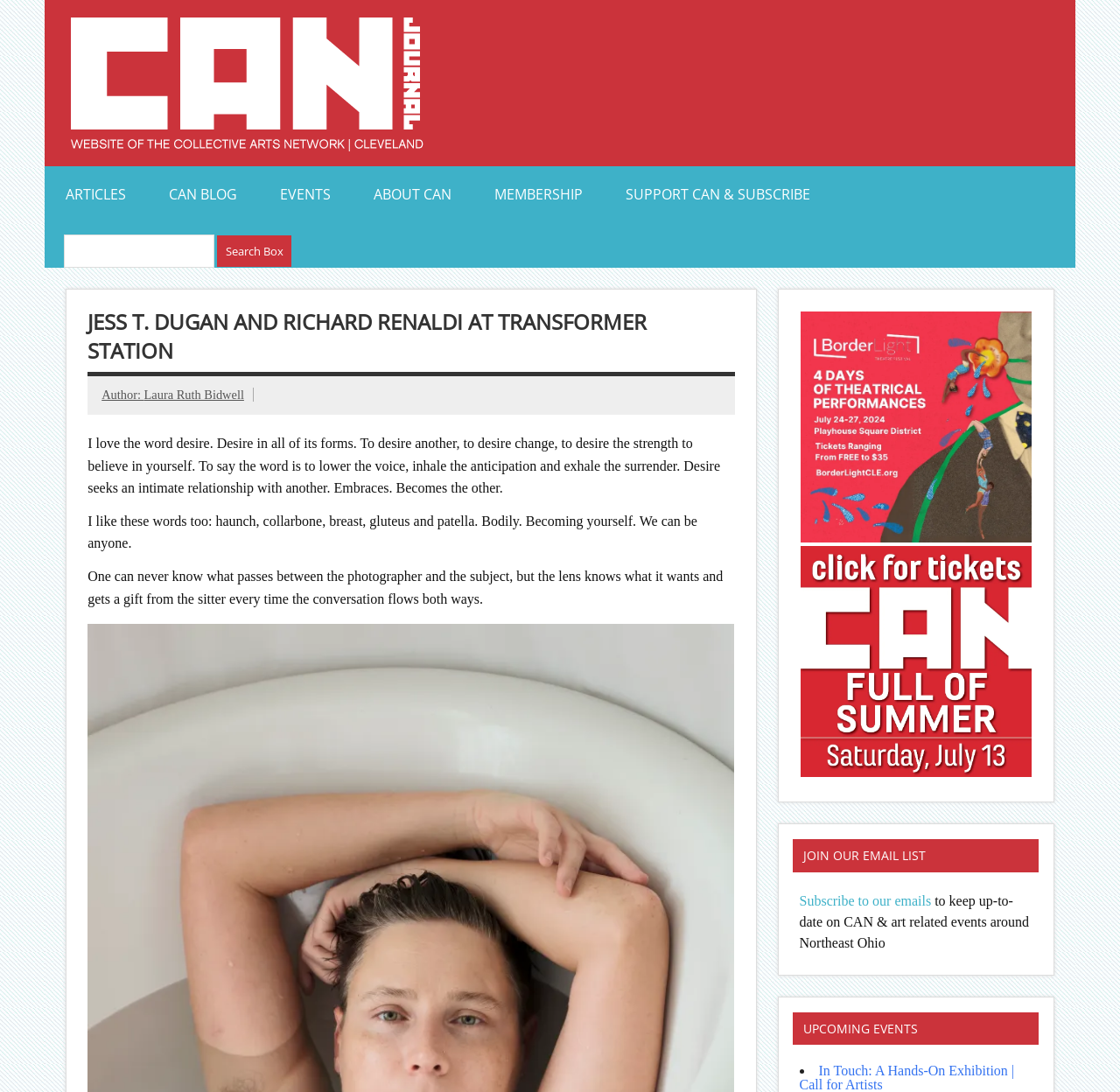Please provide a brief answer to the following inquiry using a single word or phrase:
What is the name of the author?

Laura Ruth Bidwell